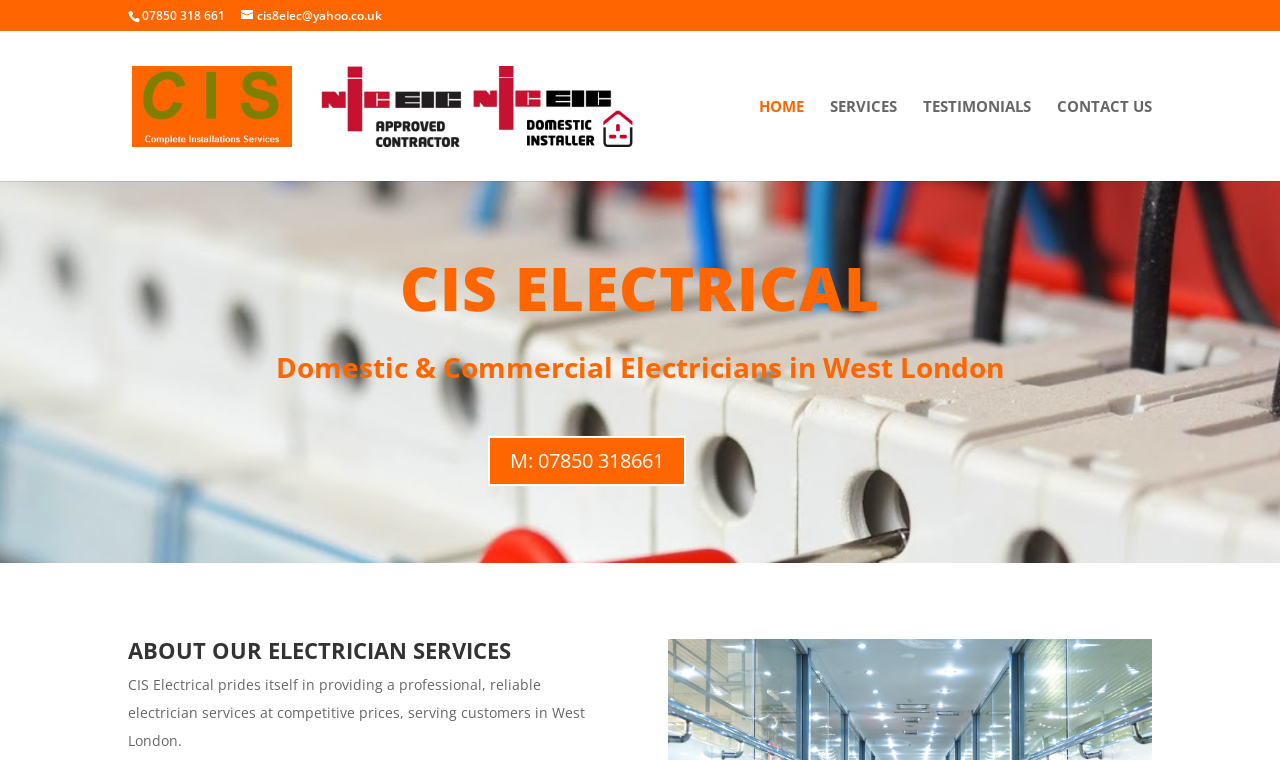Given the element description, predict the bounding box coordinates in the format (top-left x, top-left y, bottom-right x, bottom-right y), using floating point numbers between 0 and 1: Tippers

None